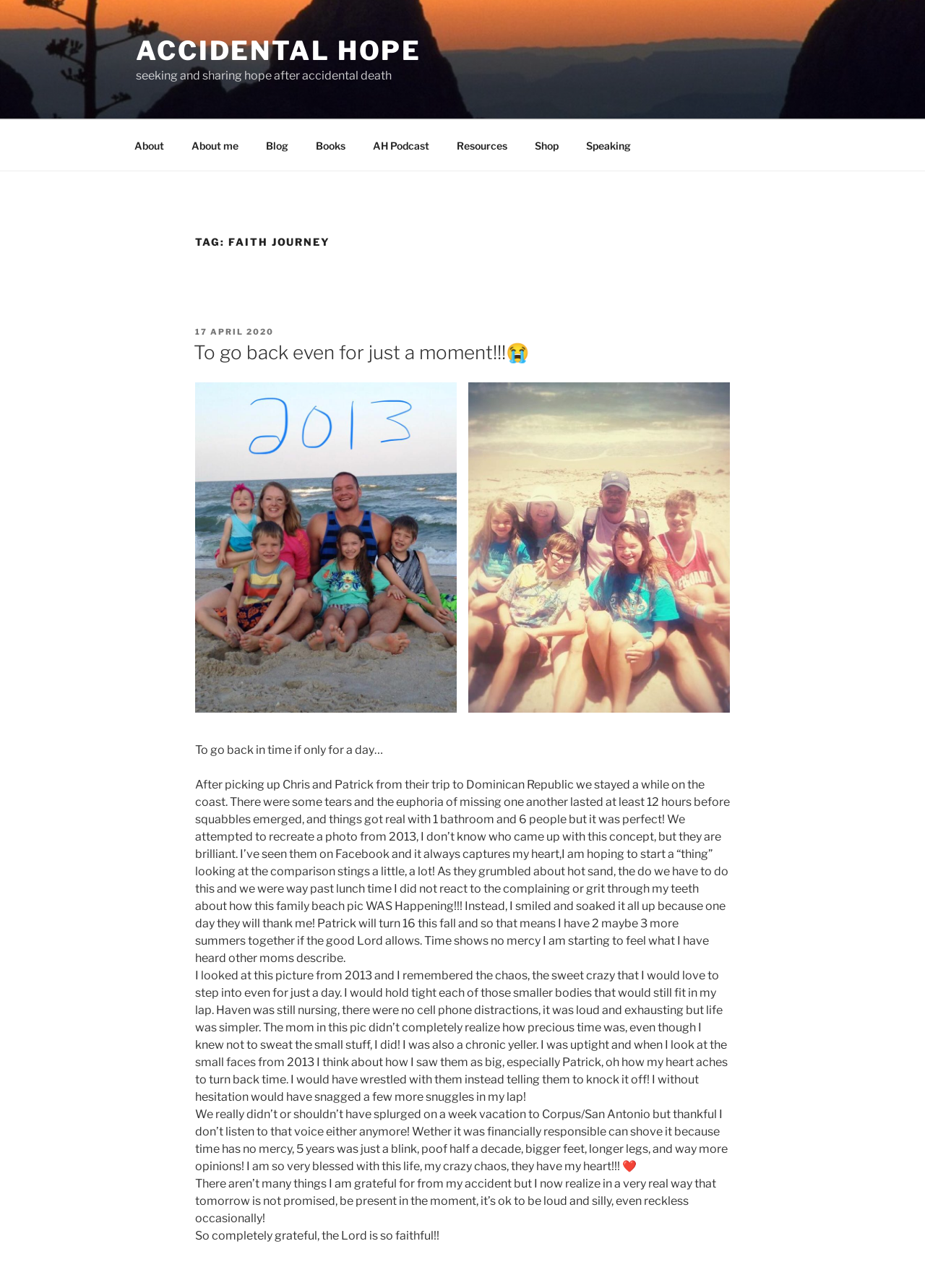Construct a thorough caption encompassing all aspects of the webpage.

The webpage is about a personal faith journey, specifically a blog post titled "To go back even for just a moment!!!😭". At the top, there is a link to "ACCIDENTAL HOPE" and a brief description "seeking and sharing hope after accidental death". Below this, there is a top menu navigation bar with 8 links: "About", "About me", "Blog", "Books", "AH Podcast", "Resources", "Shop", and "Speaking".

The main content of the page is a blog post, which starts with a heading "TAG: FAITH JOURNEY" and a subheading "POSTED ON 17 APRIL 2020". The post is a personal reflection on the author's experience of cherishing time with their family, particularly their children, as they grow up. The author shares a story about a family beach trip and how they attempted to recreate a photo from 2013. The post is accompanied by two figures, likely images, one on either side of the text.

The text is divided into several paragraphs, each describing the author's emotions and thoughts about their family and the passage of time. The author expresses gratitude for the time they have with their children and reflects on how they would do things differently if they could go back in time. The post concludes with the author expressing their gratitude for their life and the lessons they have learned from their accident.

Throughout the post, there are several static text elements, which are likely paragraphs of text, and a few links, including one to the post title. There are no other UI elements, such as buttons or forms, on the page.